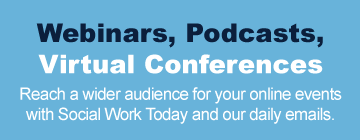Kindly respond to the following question with a single word or a brief phrase: 
What is the purpose of the promotional content?

To reach a wider audience